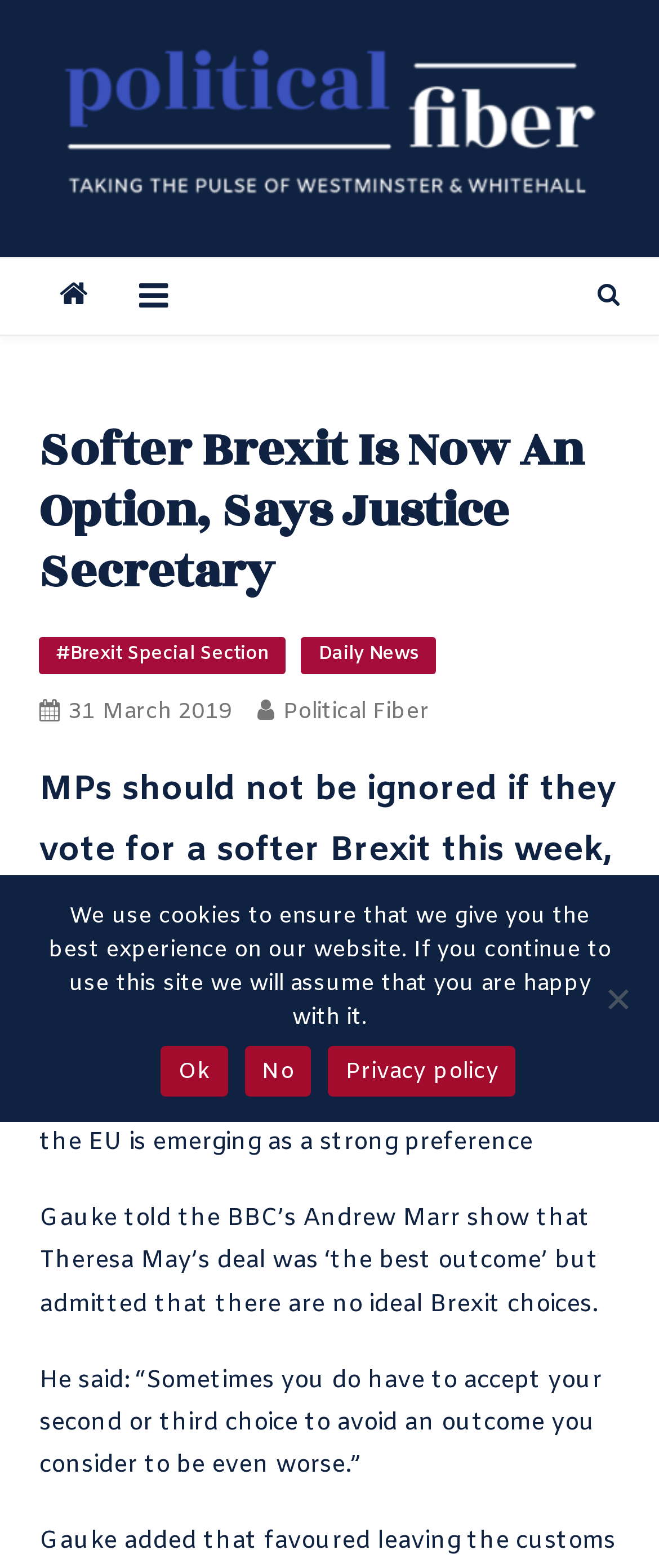Provide the bounding box coordinates of the HTML element this sentence describes: "No".

[0.371, 0.667, 0.472, 0.699]